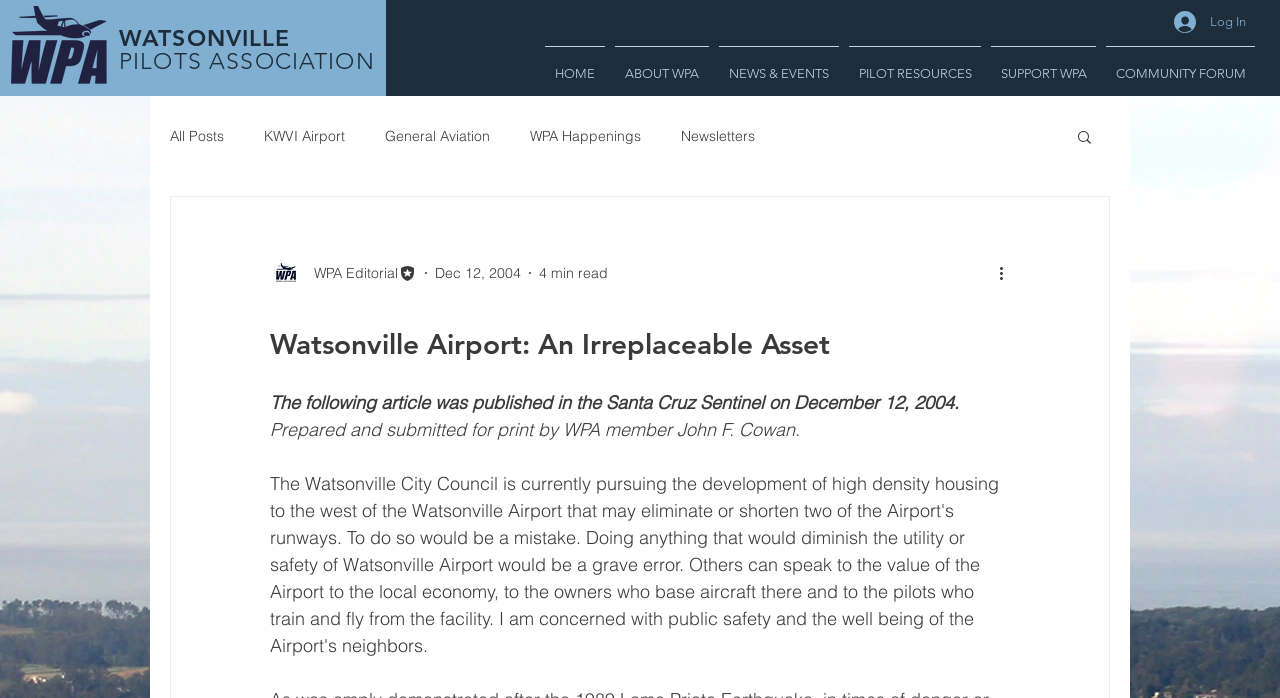What is the purpose of the button at the top right corner? Using the information from the screenshot, answer with a single word or phrase.

Log In